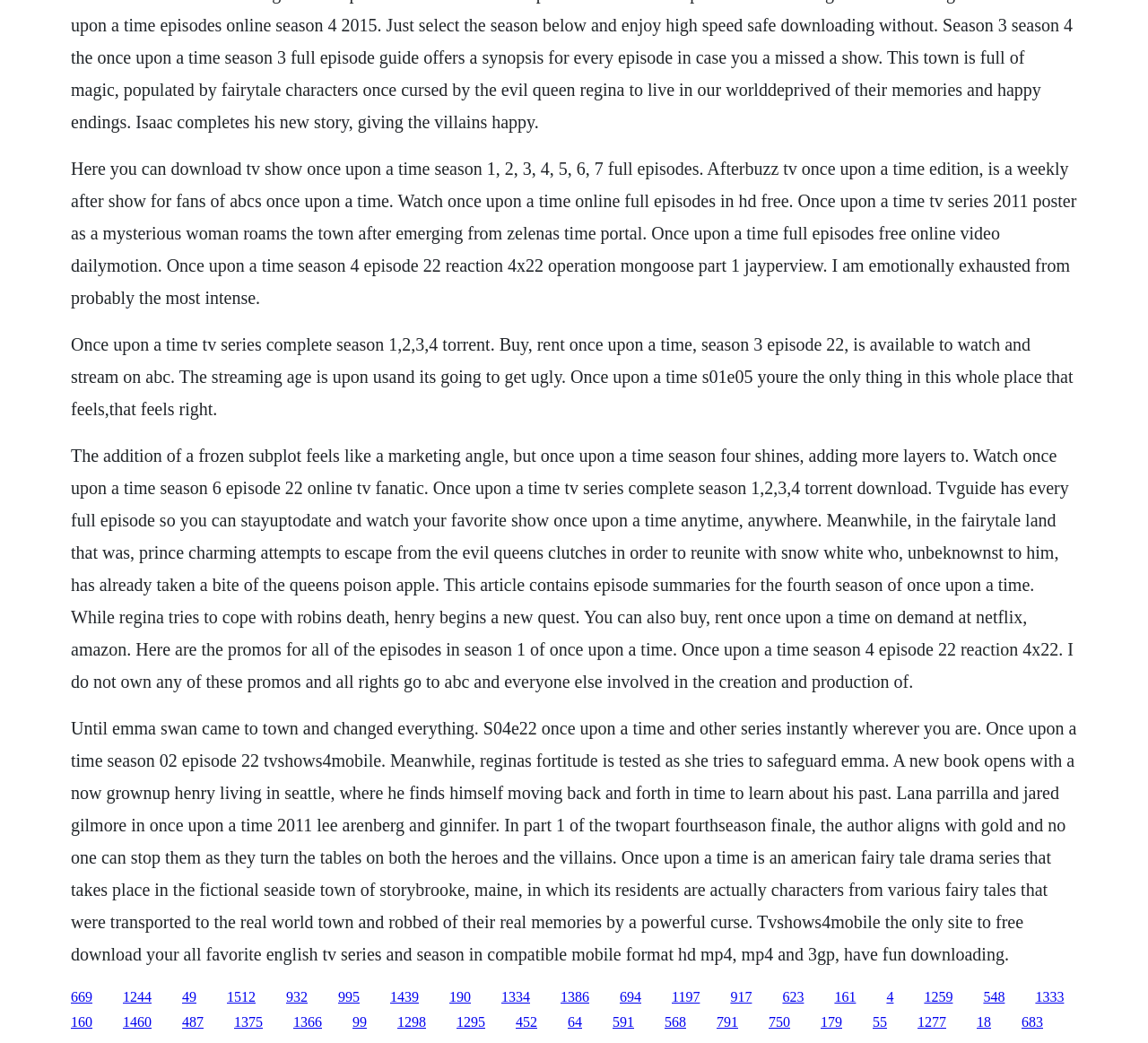What is the main topic of this webpage?
Using the image, answer in one word or phrase.

Once Upon a Time TV series